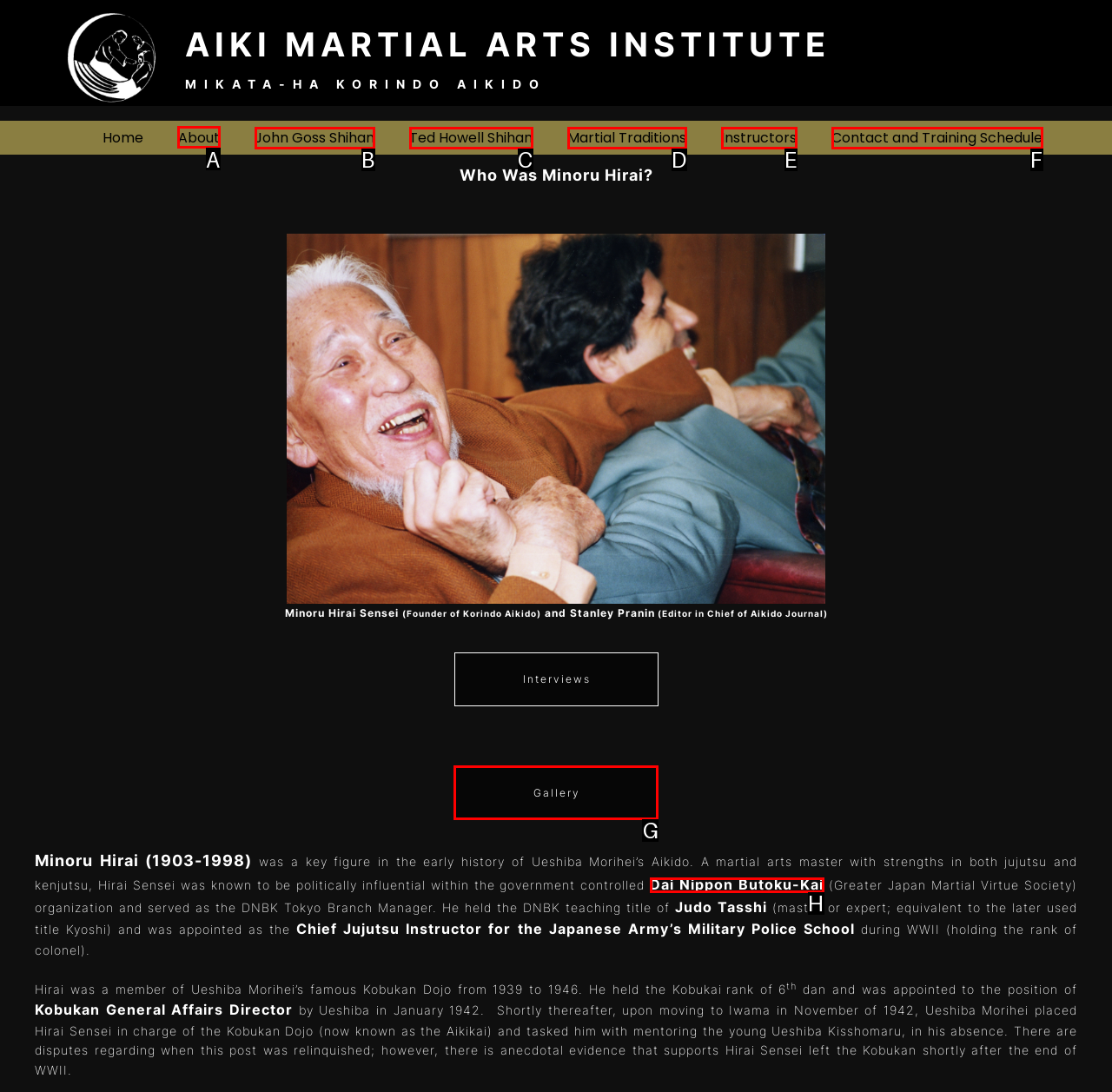Select the HTML element that needs to be clicked to carry out the task: Click the 'About' link
Provide the letter of the correct option.

A